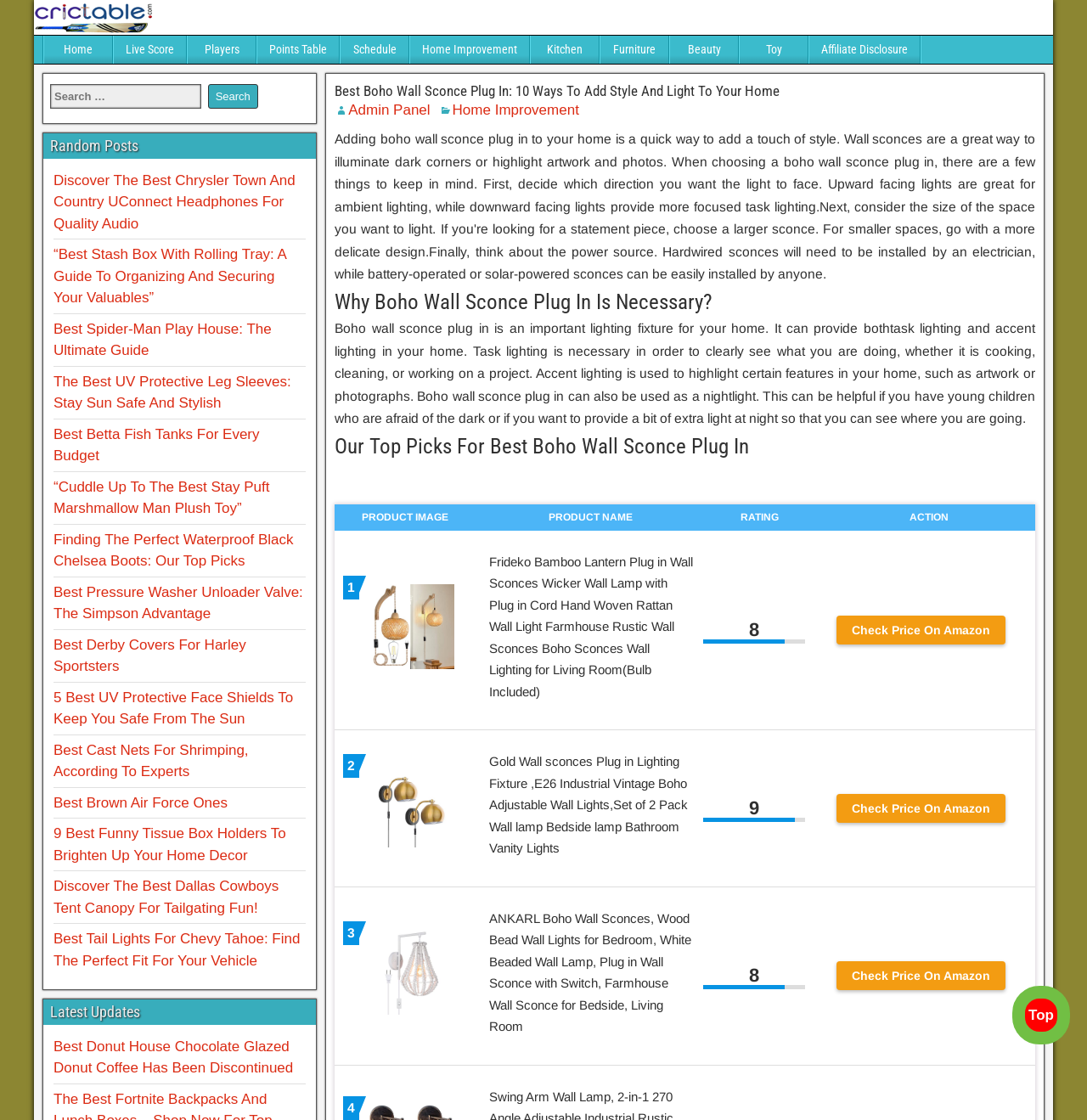What is the purpose of a boho wall sconce plug in?
Look at the screenshot and provide an in-depth answer.

According to the webpage, a boho wall sconce plug in is an important lighting fixture for the home, providing both task lighting and accent lighting. Task lighting is necessary for clearly seeing what you are doing, while accent lighting is used to highlight certain features in the home.